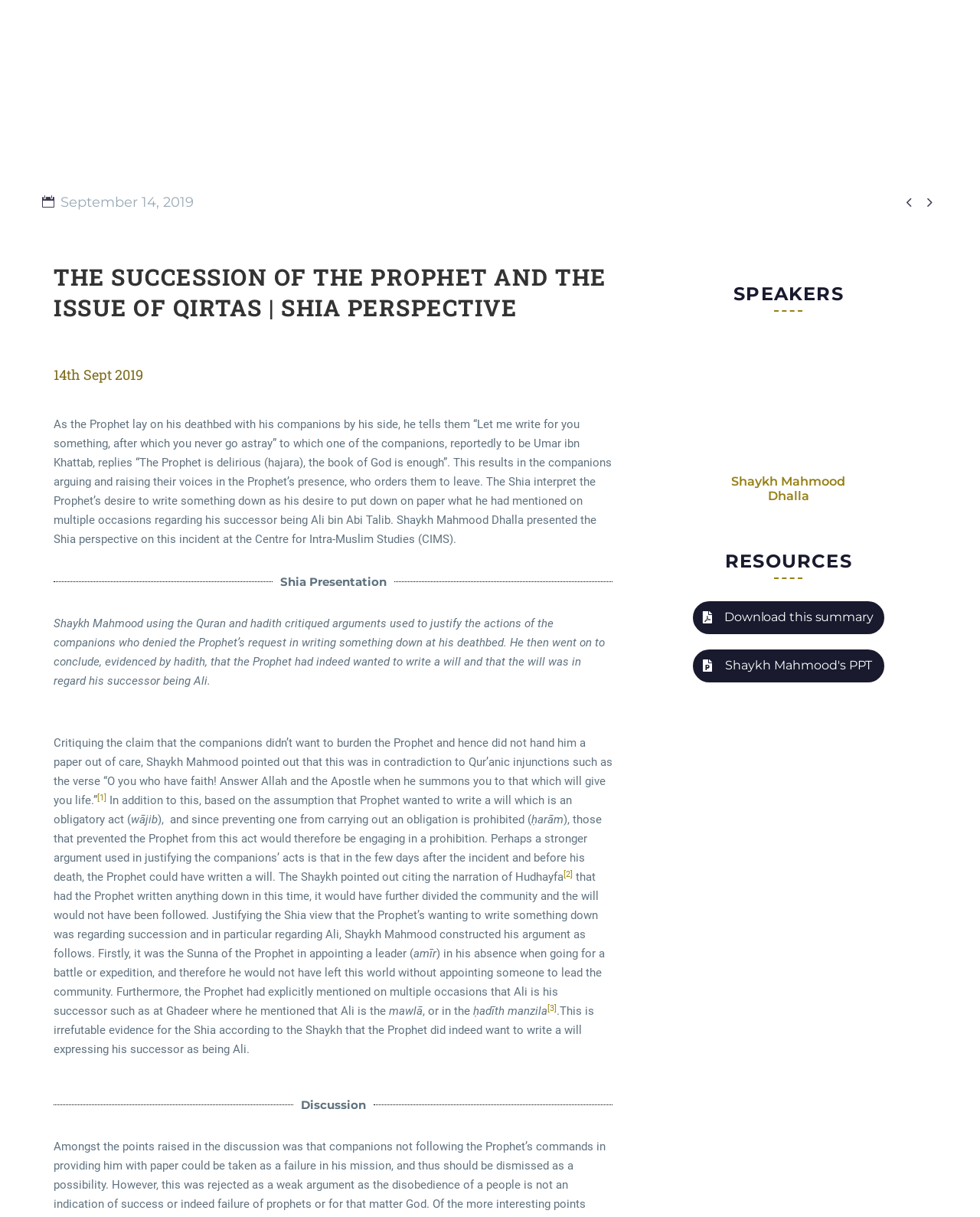Refer to the screenshot and give an in-depth answer to this question: What is the date of the article?

The date of the article can be found at the top of the webpage, below the title. It is written as 'September 14, 2019'.